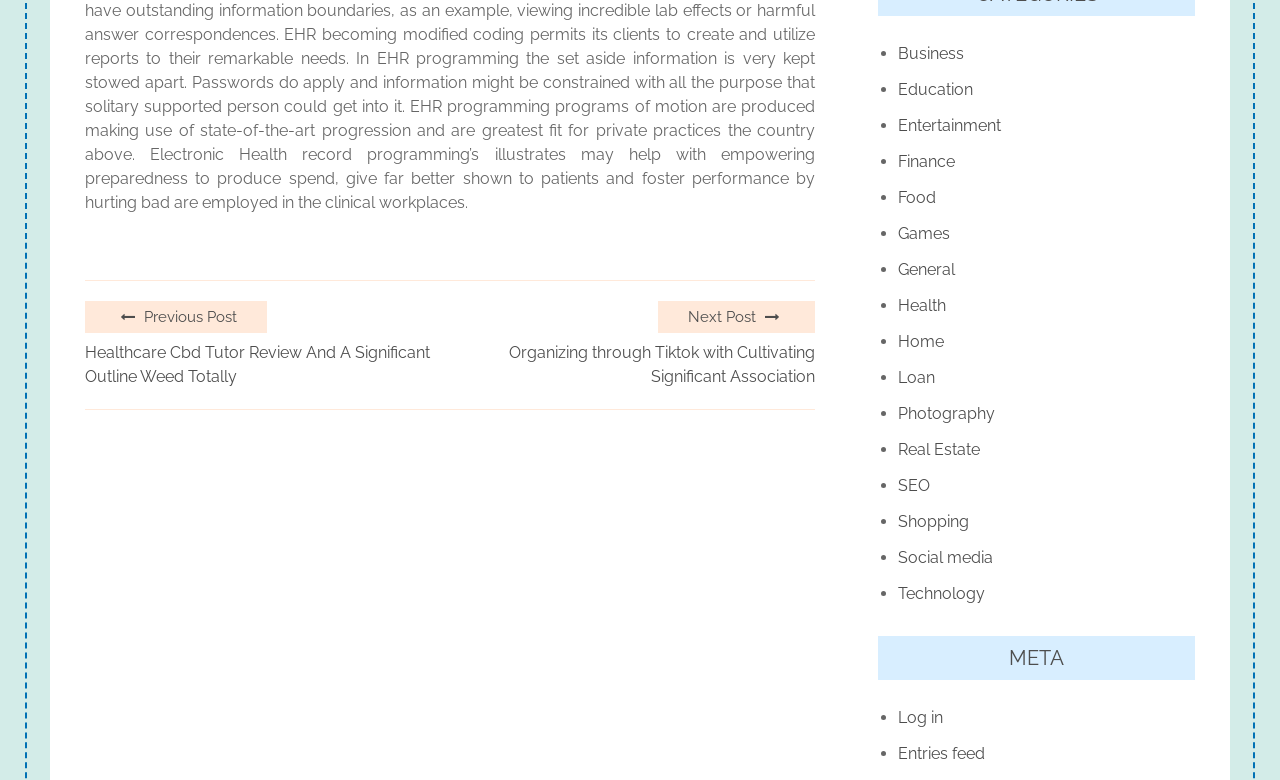Determine the bounding box coordinates of the clickable region to execute the instruction: "Explore Business category". The coordinates should be four float numbers between 0 and 1, denoted as [left, top, right, bottom].

[0.702, 0.047, 0.753, 0.093]